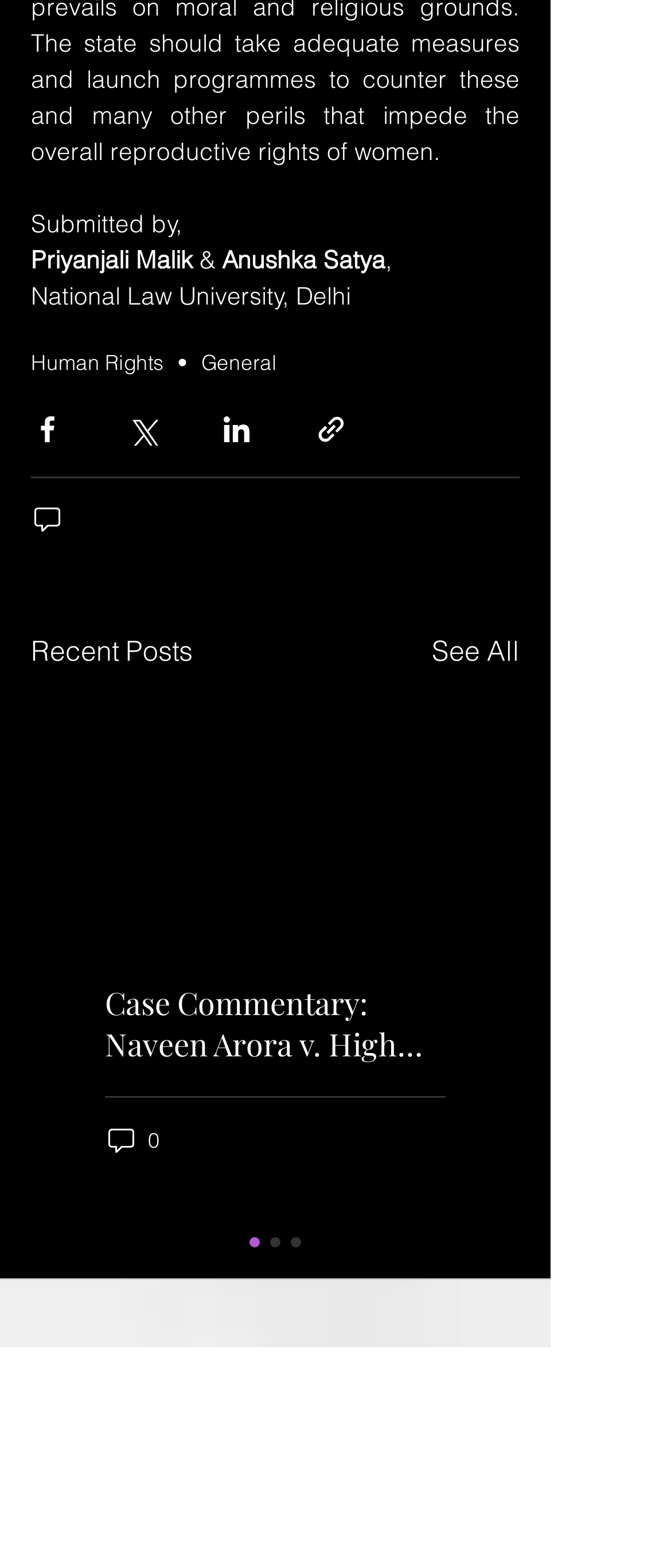Locate the bounding box coordinates of the element's region that should be clicked to carry out the following instruction: "View all recent posts". The coordinates need to be four float numbers between 0 and 1, i.e., [left, top, right, bottom].

[0.644, 0.401, 0.774, 0.428]